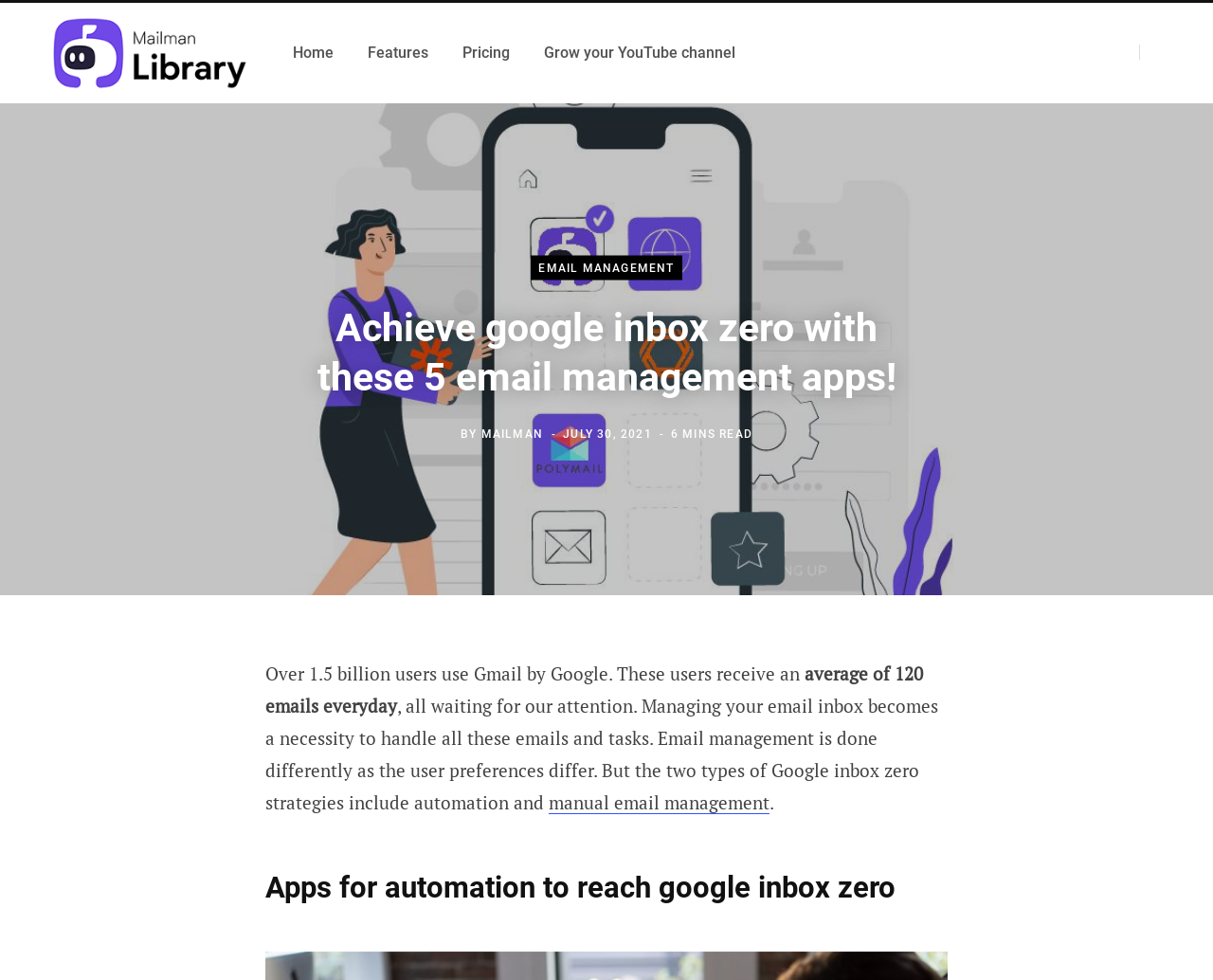Analyze and describe the webpage in a detailed narrative.

This webpage is about achieving Google inbox zero with automation. At the top left, there is a link to "Mailman Library" accompanied by an image. Next to it, there are four links: "Home", "Features", "Pricing", and "Grow your YouTube channel". On the top right, there is a search link.

Below these links, a prominent link with an image reads "google inbox zero", spanning the entire width of the page. Underneath, there is a heading that says "Achieve google inbox zero with these 5 email management apps!".

To the right of the heading, there is a link to "EMAIL MANAGEMENT". Below the heading, there is a byline with the author's name "MAILMAN" and a timestamp "JULY 30, 2021". Next to the timestamp, there is a text indicating the read time, "6 MINS READ".

The main content of the page starts with a paragraph of text discussing the importance of email management for Gmail users. The text is divided into three sections, with the last section containing a link to "manual email management".

Below the text, there is a heading that says "Apps for automation to reach google inbox zero". At the bottom of the page, there are social media sharing links, including Facebook, Twitter, and Pinterest.